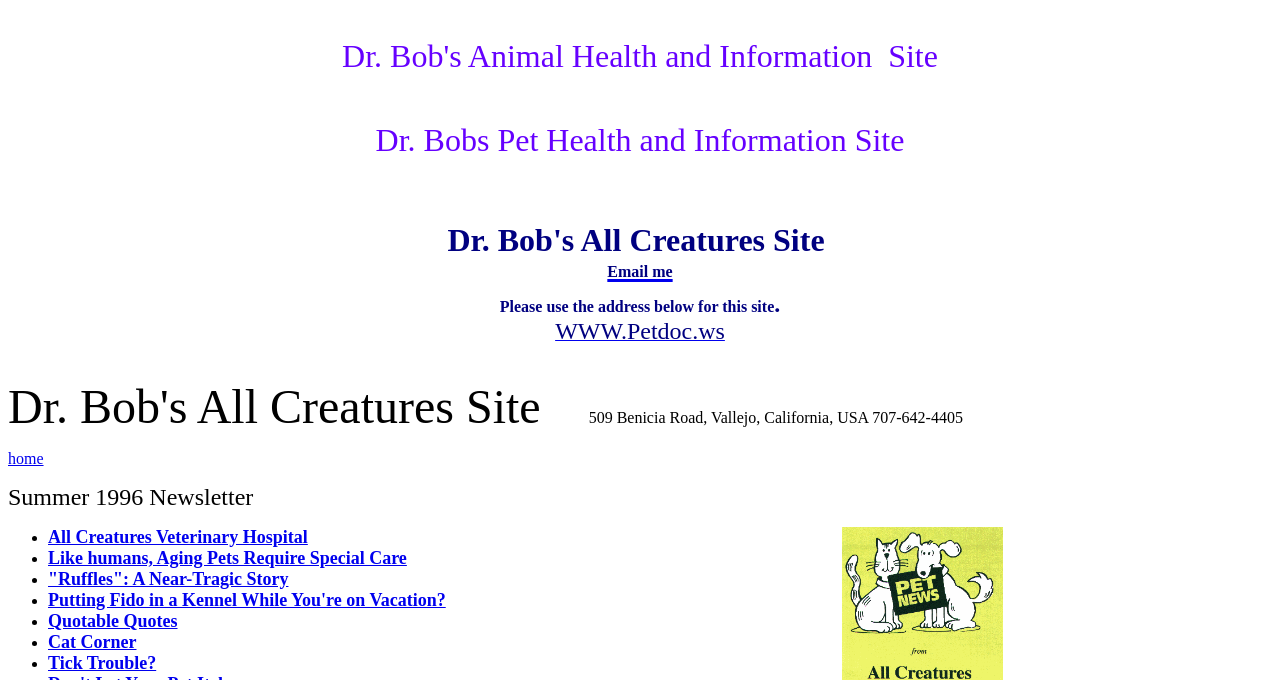Please specify the bounding box coordinates of the clickable section necessary to execute the following command: "Click on Amazon product page here".

None